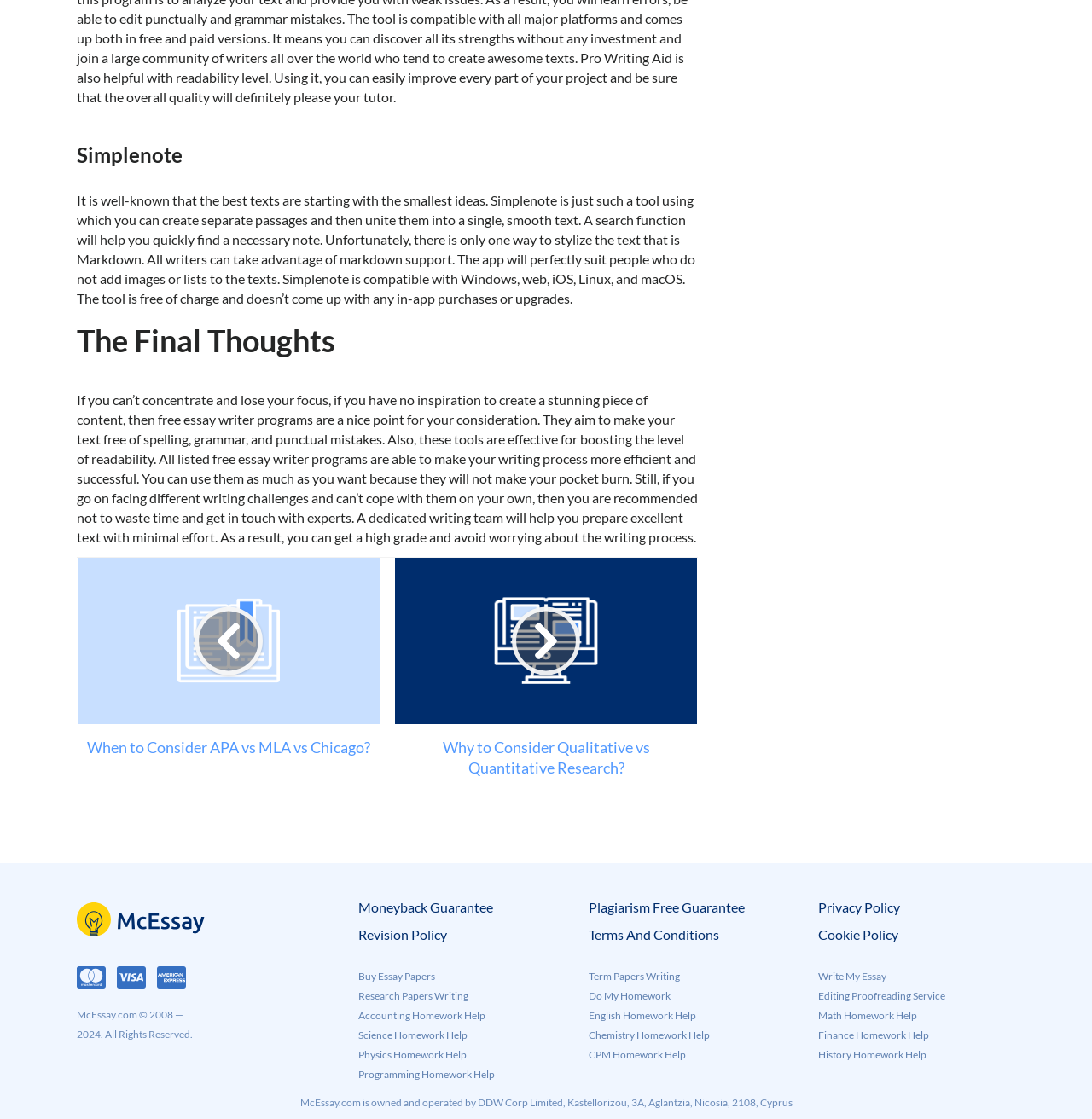Determine the bounding box coordinates of the region to click in order to accomplish the following instruction: "Click on 'Buy Essay Papers' link". Provide the coordinates as four float numbers between 0 and 1, specifically [left, top, right, bottom].

[0.328, 0.867, 0.398, 0.878]